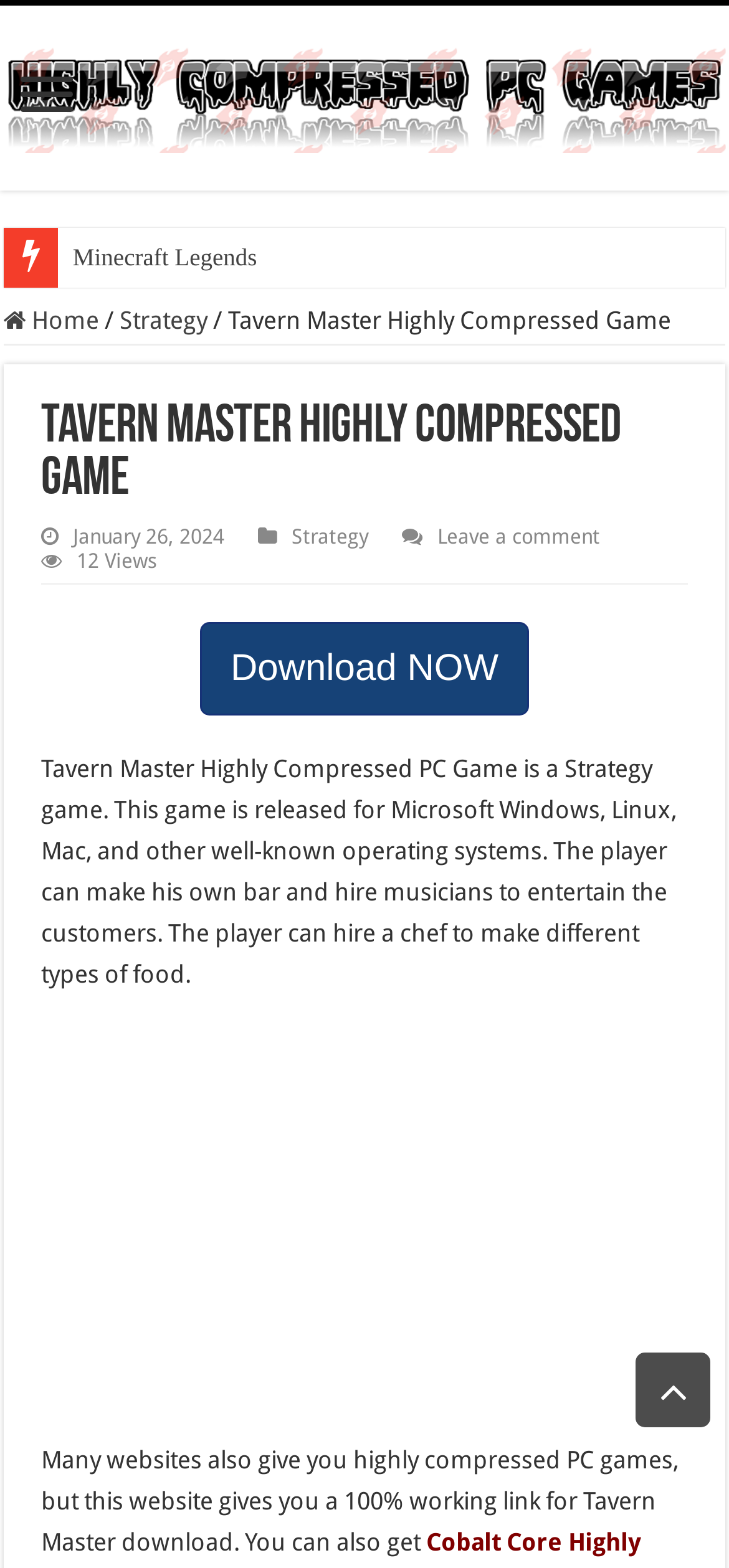Please determine the bounding box coordinates of the element to click in order to execute the following instruction: "Learn about Dental implants". The coordinates should be four float numbers between 0 and 1, specified as [left, top, right, bottom].

None